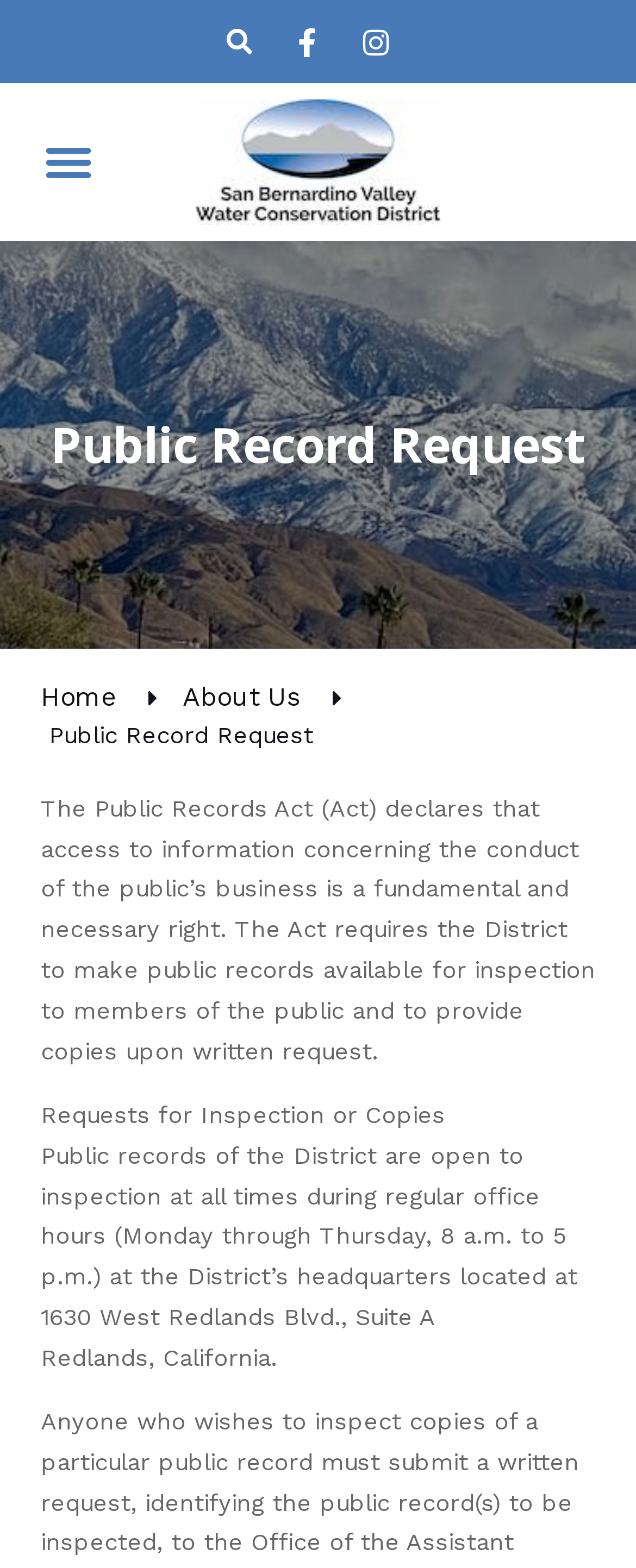What is the purpose of the Public Records Act?
Kindly offer a detailed explanation using the data available in the image.

The purpose of the Public Records Act is to declare that access to information concerning the conduct of the public’s business is a fundamental and necessary right, as stated in the webpage's content.